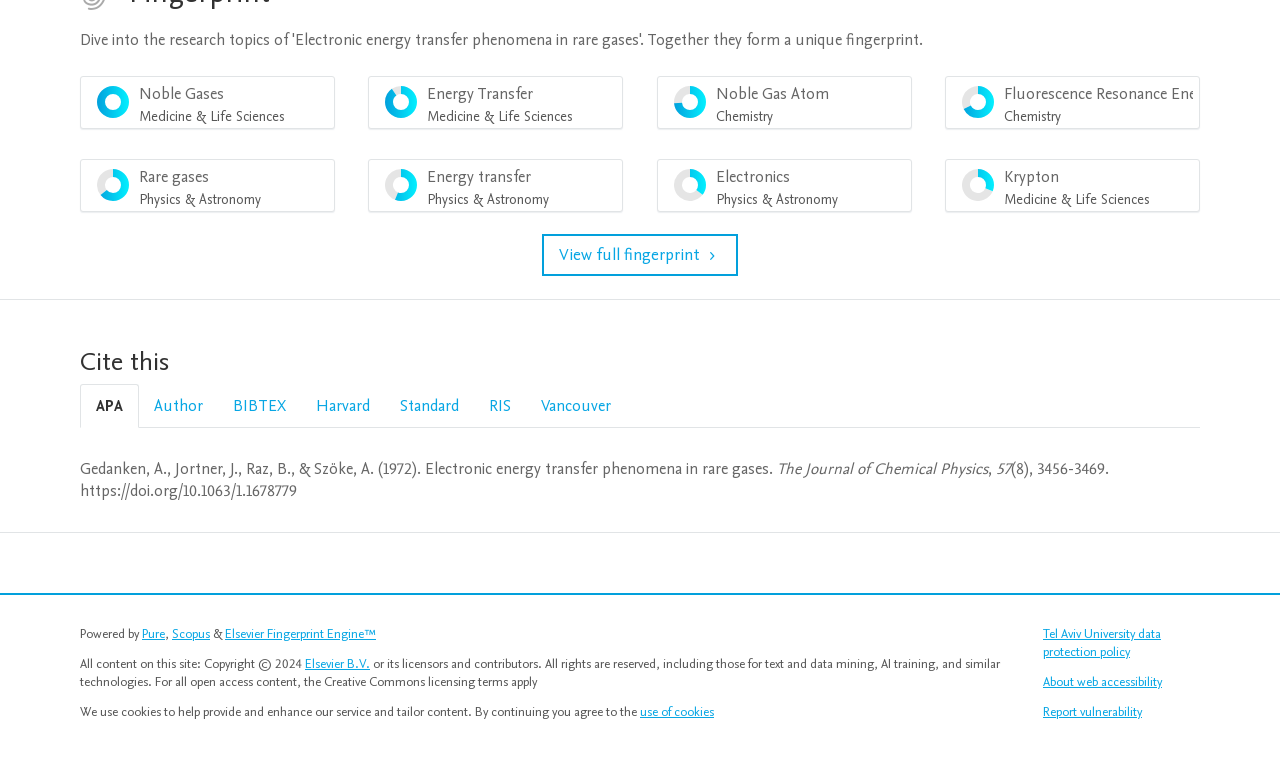What is the title of the journal in the citation?
Please respond to the question with a detailed and well-explained answer.

I examined the tabpanel 'APA' and found the StaticText 'The Journal of Chemical Physics', which is the title of the journal in the citation.